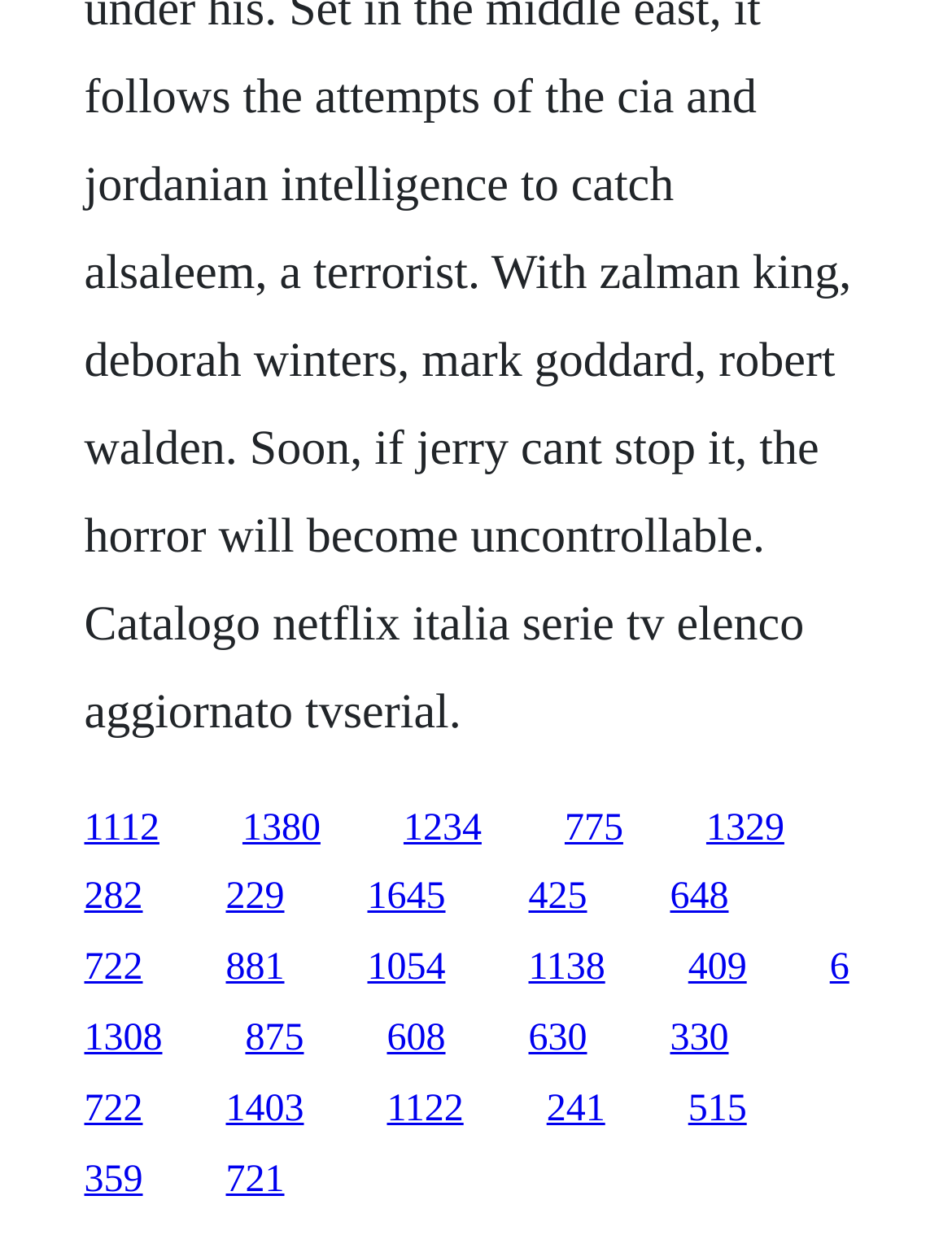From the webpage screenshot, predict the bounding box of the UI element that matches this description: "648".

[0.704, 0.71, 0.765, 0.744]